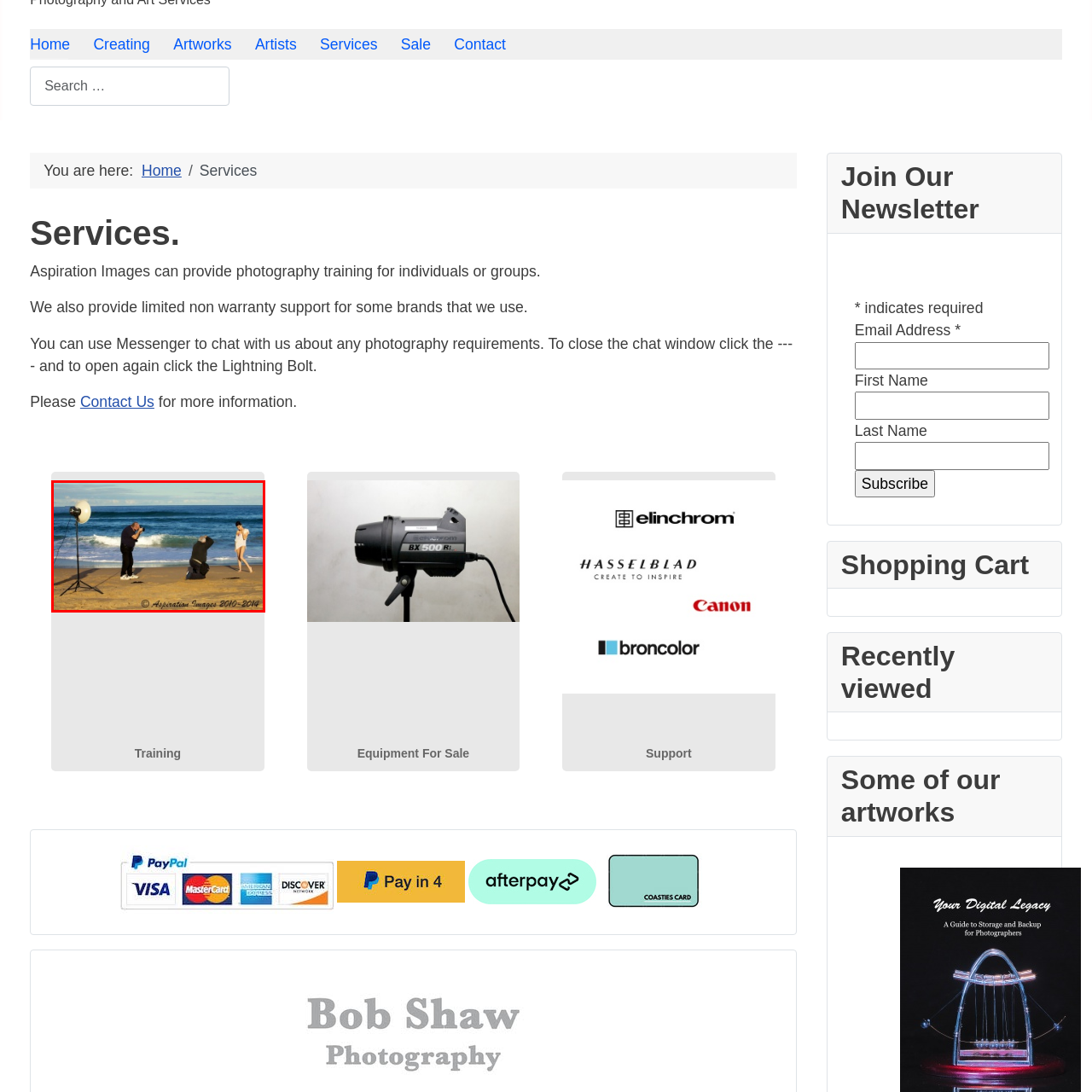Pay attention to the content inside the red bounding box and deliver a detailed answer to the following question based on the image's details: What is the photographer adjusting?

In the foreground, the photographer is captured in action, and it appears that the photographer is adjusting the settings on the camera to capture the perfect shot of the model, taking into account the lighting and other factors.